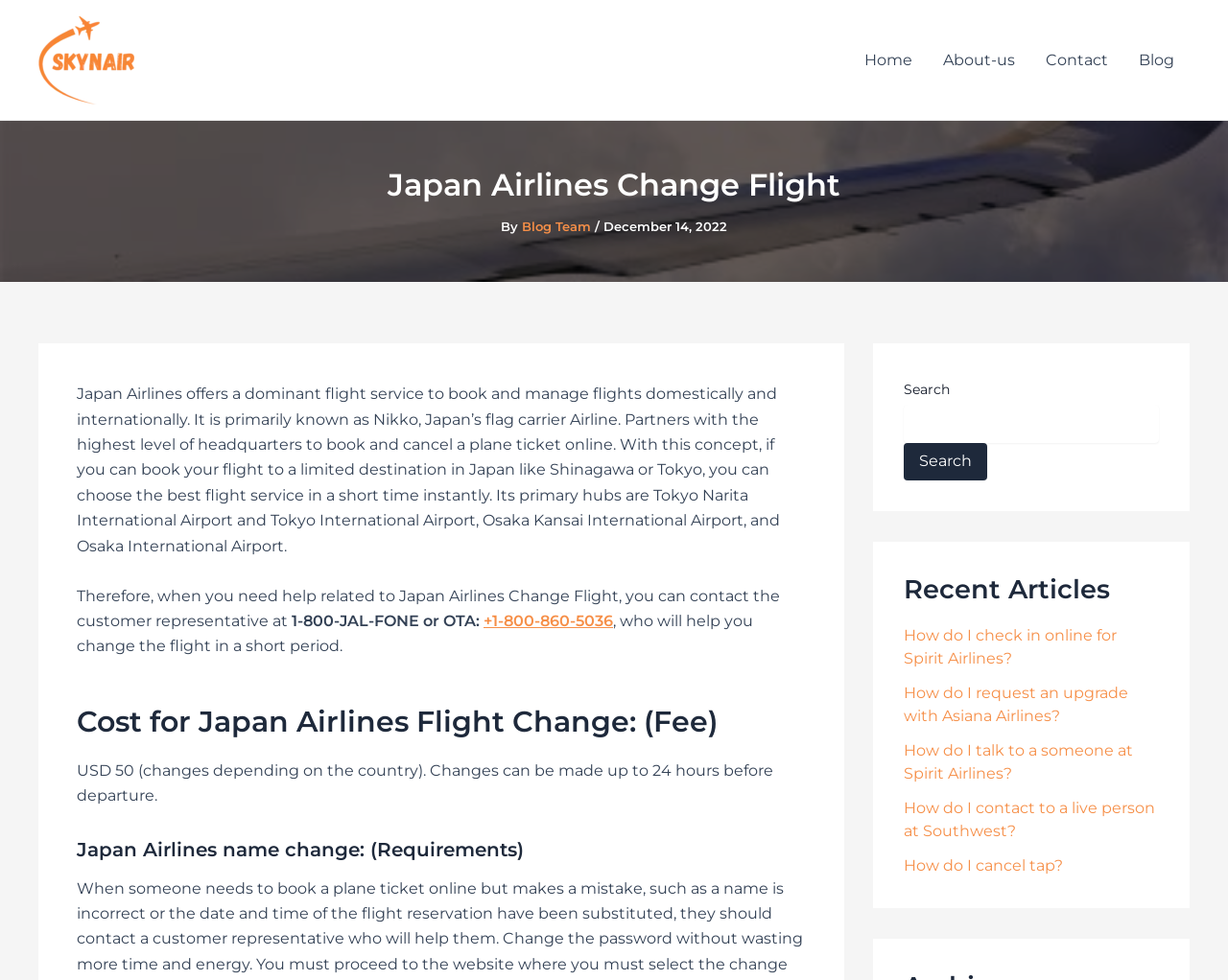Find the bounding box coordinates for the area you need to click to carry out the instruction: "Contact the customer representative". The coordinates should be four float numbers between 0 and 1, indicated as [left, top, right, bottom].

[0.394, 0.624, 0.499, 0.643]